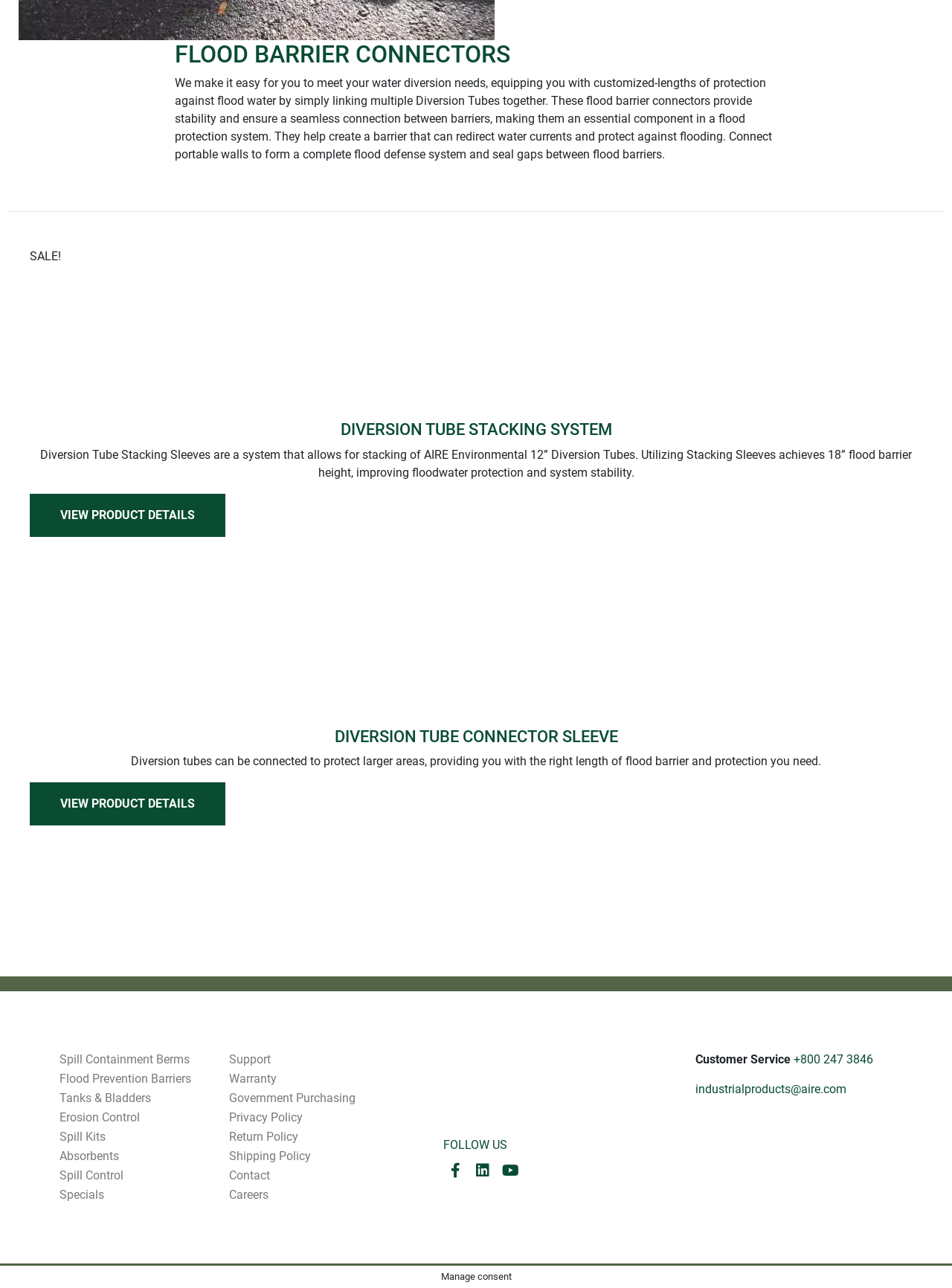How many social media links are available?
Respond to the question with a single word or phrase according to the image.

3